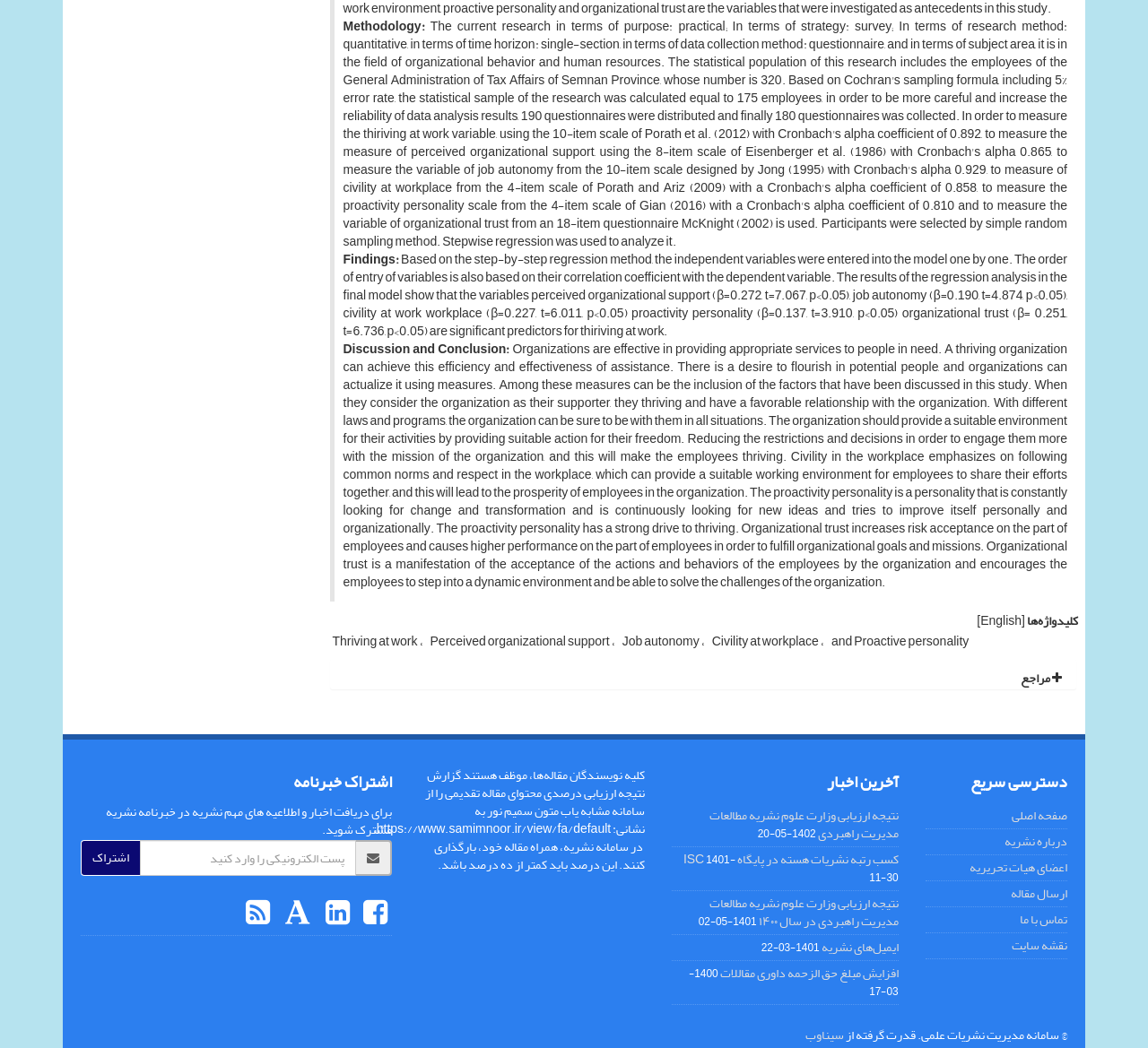Kindly determine the bounding box coordinates for the clickable area to achieve the given instruction: "Click on the 'مراجع' link".

[0.889, 0.636, 0.925, 0.659]